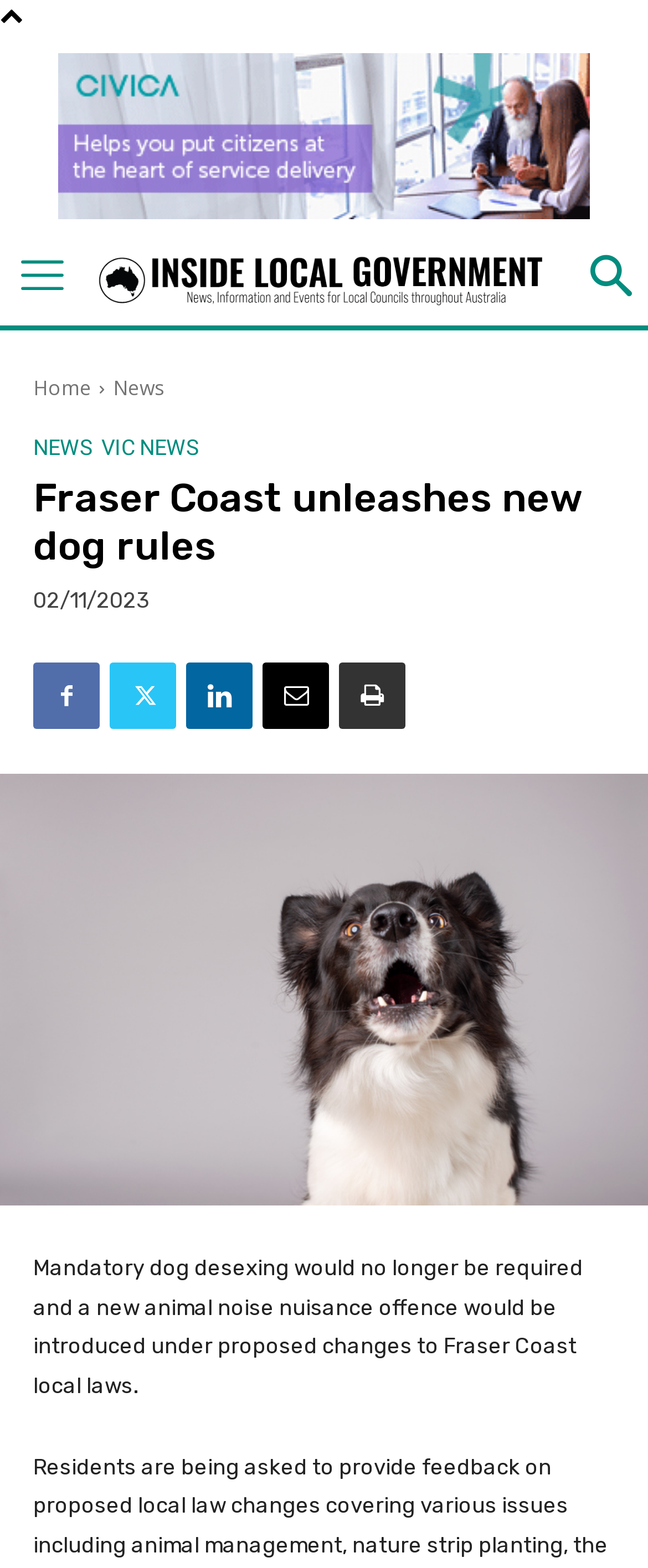Determine the bounding box coordinates for the element that should be clicked to follow this instruction: "Go to home page". The coordinates should be given as four float numbers between 0 and 1, in the format [left, top, right, bottom].

[0.051, 0.239, 0.141, 0.257]